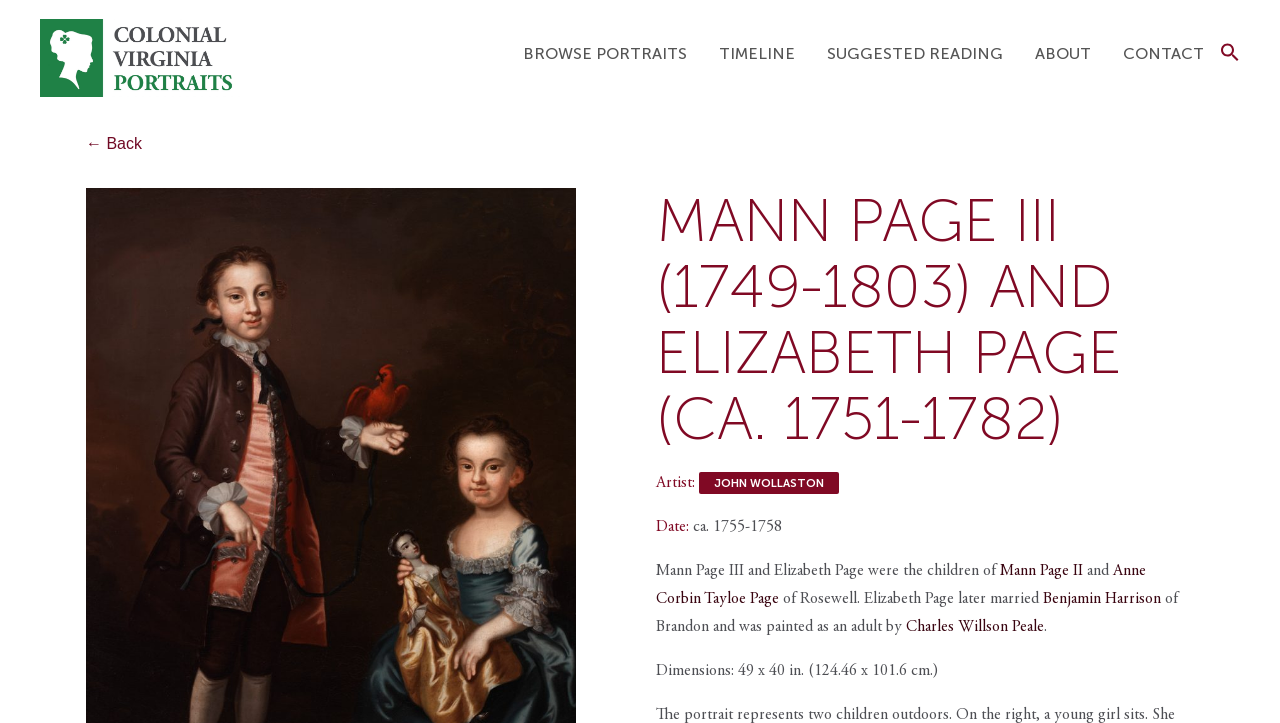Highlight the bounding box coordinates of the region I should click on to meet the following instruction: "View timeline".

[0.562, 0.036, 0.621, 0.124]